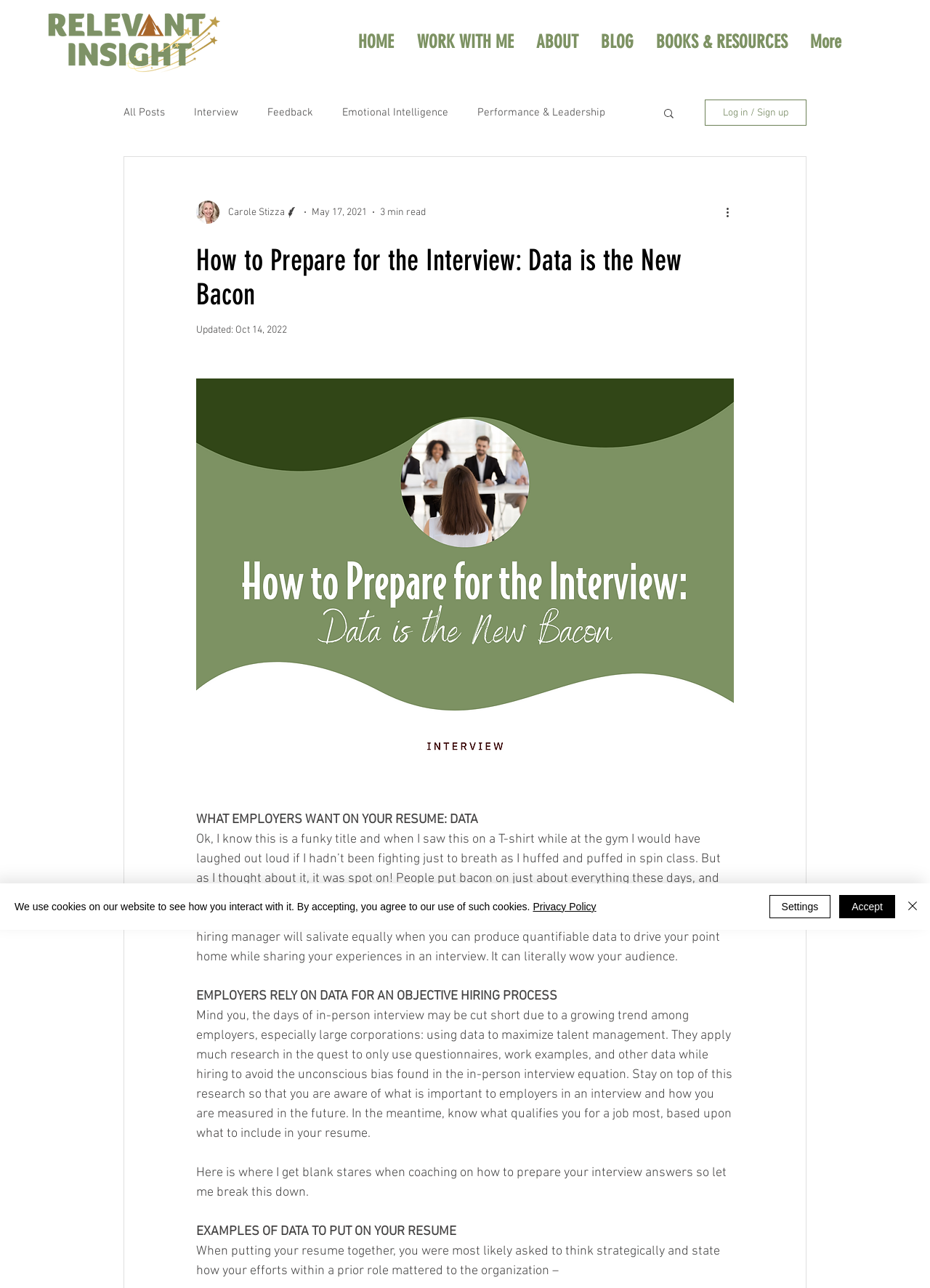Generate an in-depth caption that captures all aspects of the webpage.

This webpage is about preparing for an interview, specifically on how to include data in your resume and interview answers. At the top left corner, there is a logo image, and next to it, a navigation menu with links to "HOME", "WORK WITH ME", "ABOUT", "BLOG", "BOOKS & RESOURCES", and "More". Below the navigation menu, there is a secondary navigation menu with links to "All Posts", "Interview", "Feedback", "Emotional Intelligence", and "Performance & Leadership". 

On the right side of the page, there is a search button and a login/signup button. Below these buttons, there is a section with the writer's picture, name, and title, along with the date and time it takes to read the article.

The main content of the page starts with a heading "How to Prepare for the Interview: Data is the New Bacon". Below the heading, there is an updated date and a button. The article then begins, discussing the importance of including data in your resume and interview answers. The text is divided into sections with headings, such as "WHAT EMPLOYERS WANT ON YOUR RESUME: DATA" and "EMPLOYERS RELY ON DATA FOR AN OBJECTIVE HIRING PROCESS". 

At the bottom of the page, there is a cookie policy alert with links to the privacy policy and buttons to accept, settings, or close the alert.